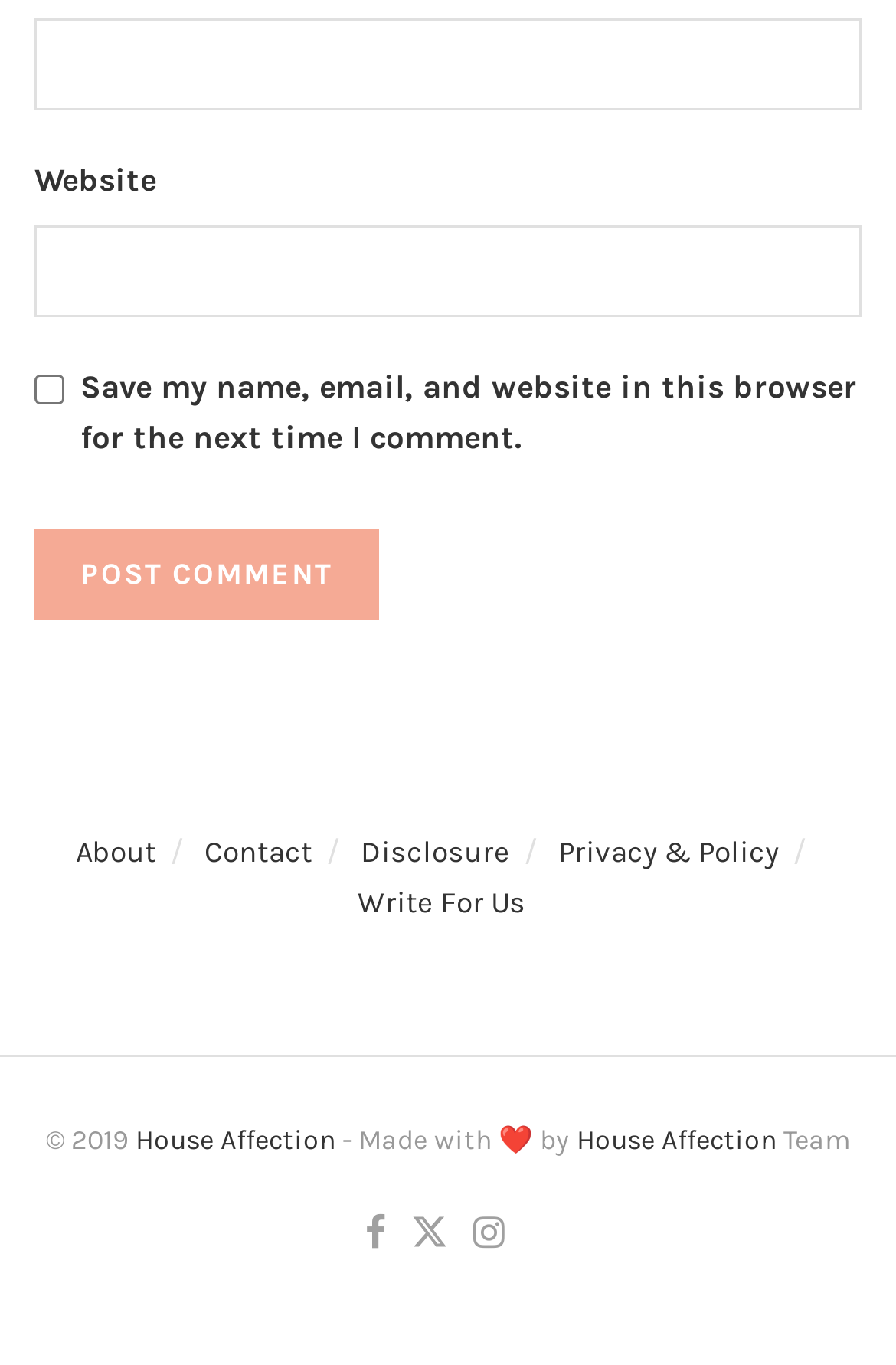For the element described, predict the bounding box coordinates as (top-left x, top-left y, bottom-right x, bottom-right y). All values should be between 0 and 1. Element description: parent_node: Email * aria-describedby="email-notes" name="email"

[0.038, 0.021, 0.962, 0.088]